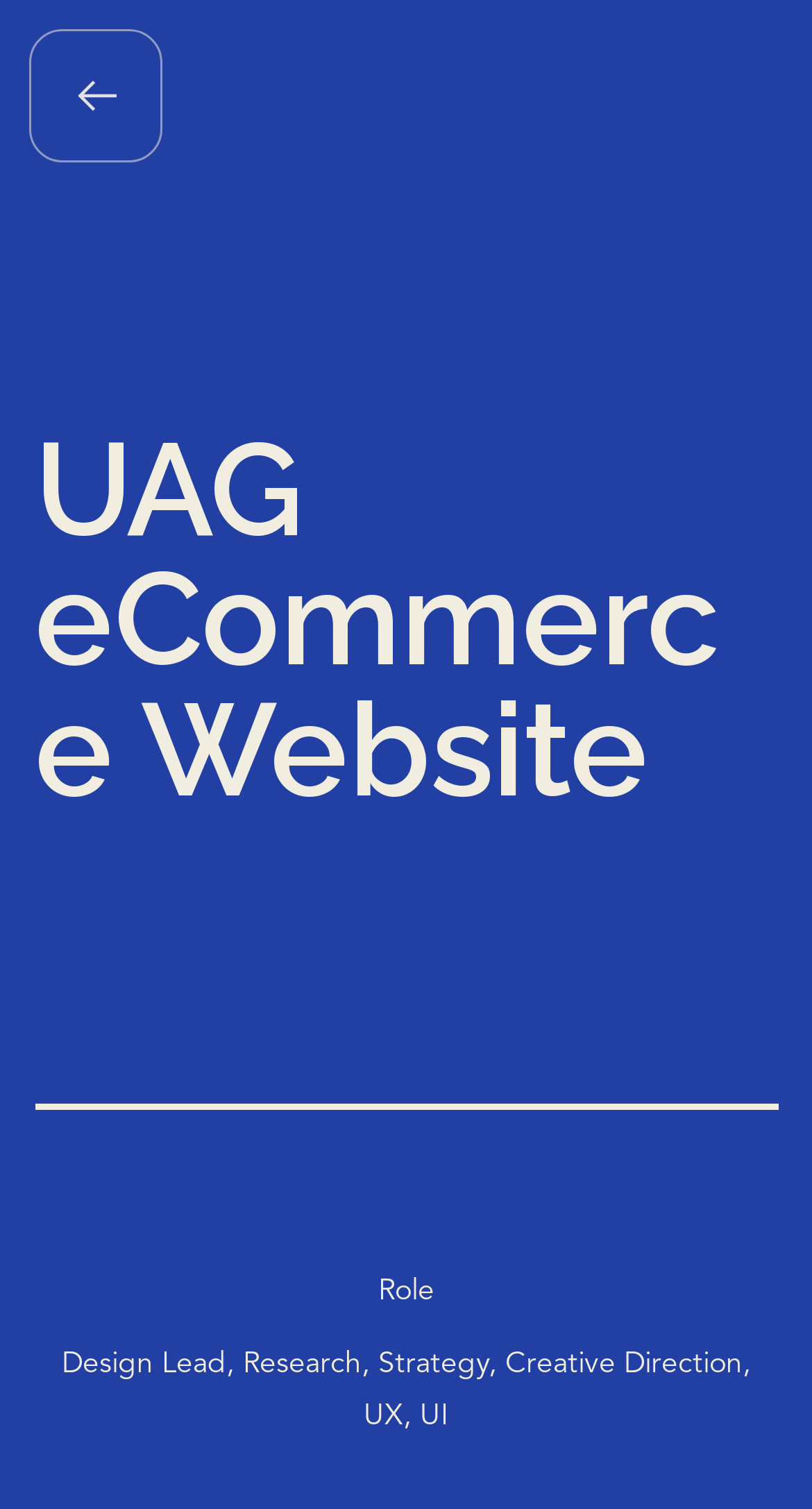Locate the bounding box of the user interface element based on this description: "Back".

[0.036, 0.019, 0.2, 0.108]